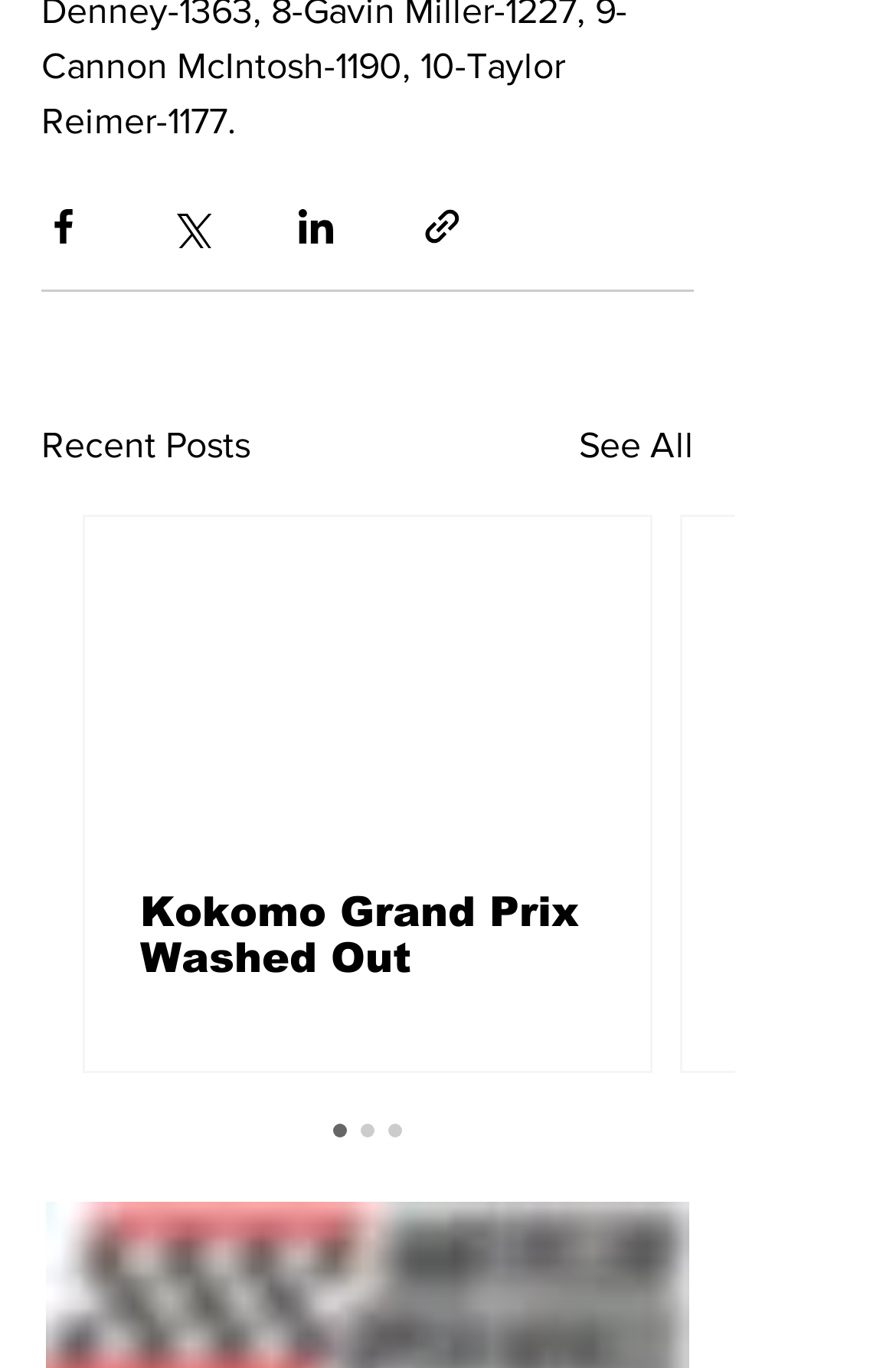Provide a brief response to the question below using one word or phrase:
How many links are there in the hidden article?

2